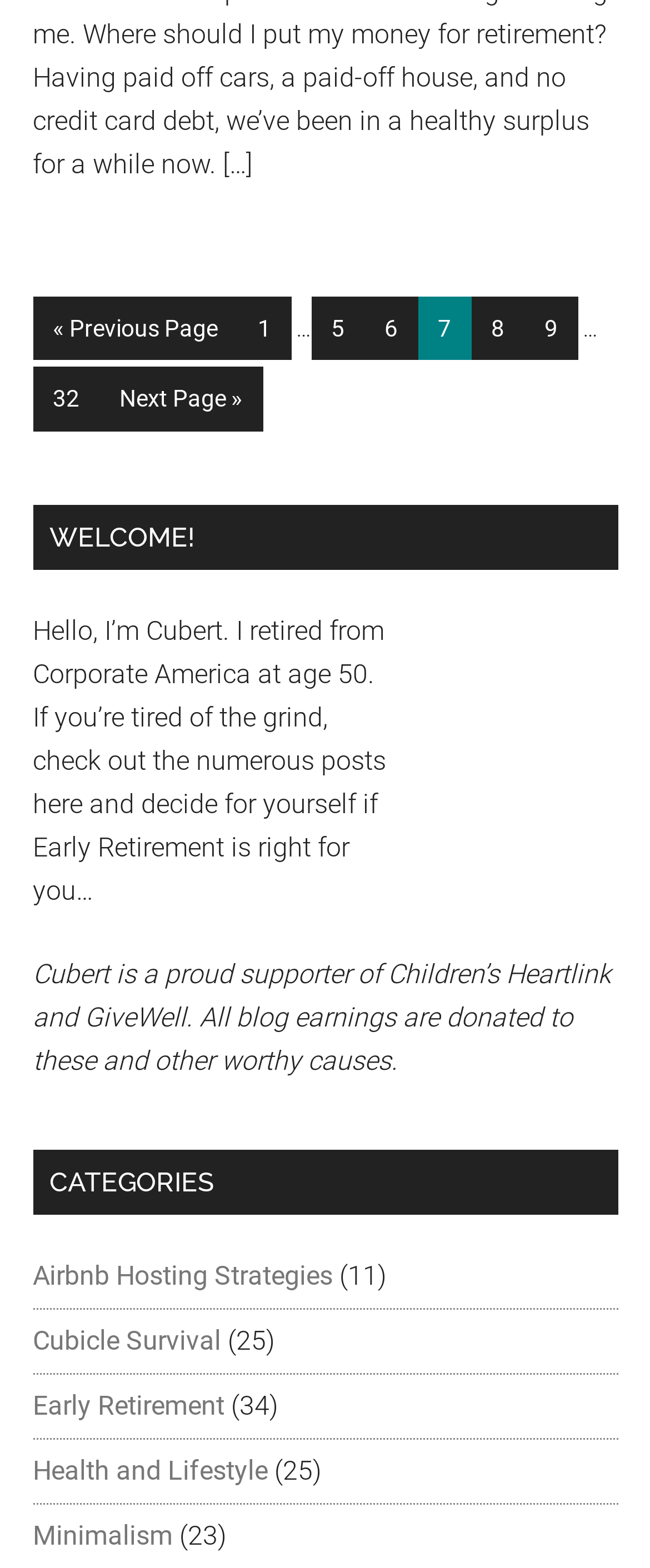Please identify the bounding box coordinates of the element that needs to be clicked to perform the following instruction: "view page 5".

[0.478, 0.189, 0.56, 0.23]